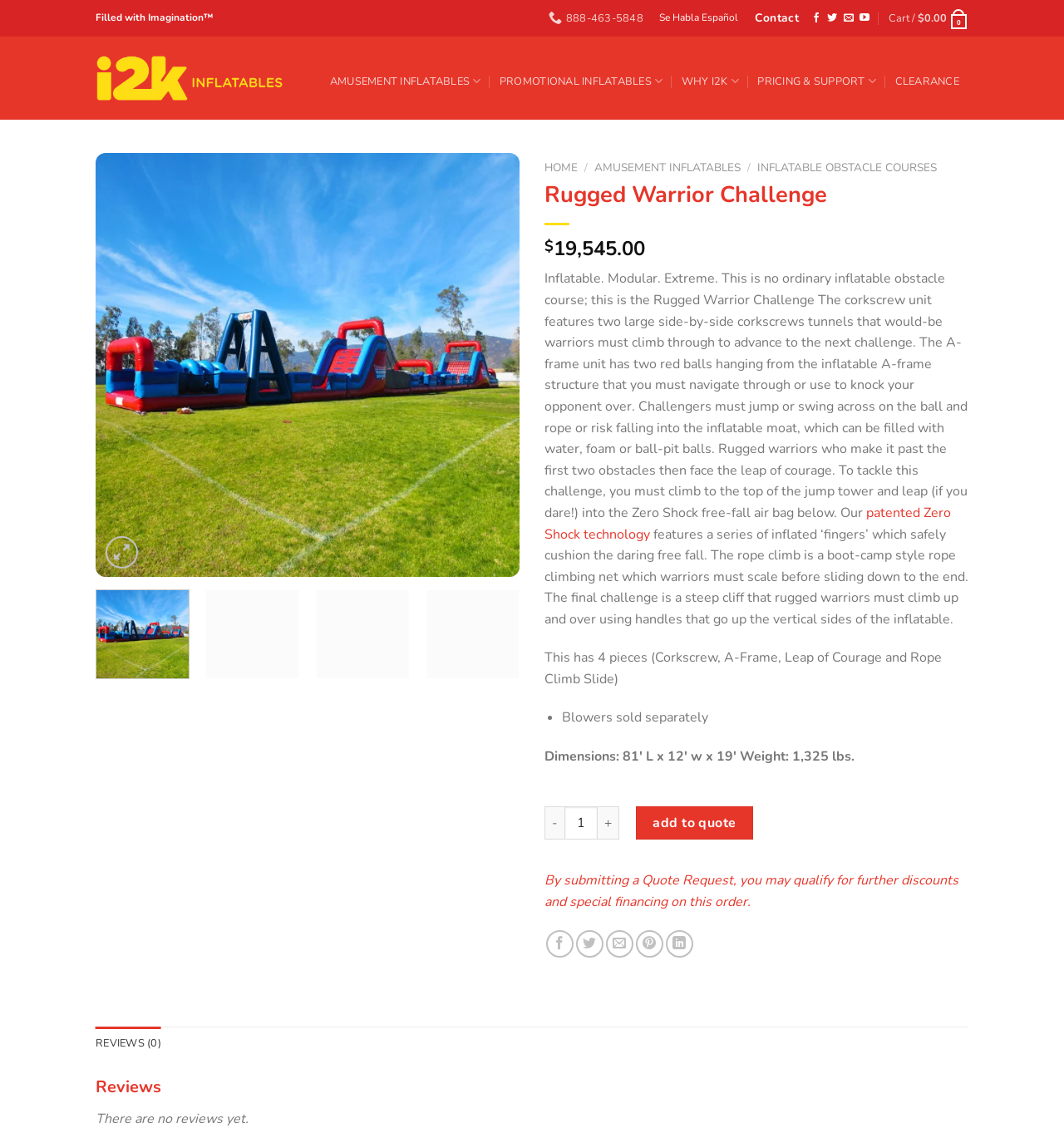Extract the bounding box coordinates for the described element: "Inflatable Obstacle Courses". The coordinates should be represented as four float numbers between 0 and 1: [left, top, right, bottom].

[0.712, 0.141, 0.881, 0.155]